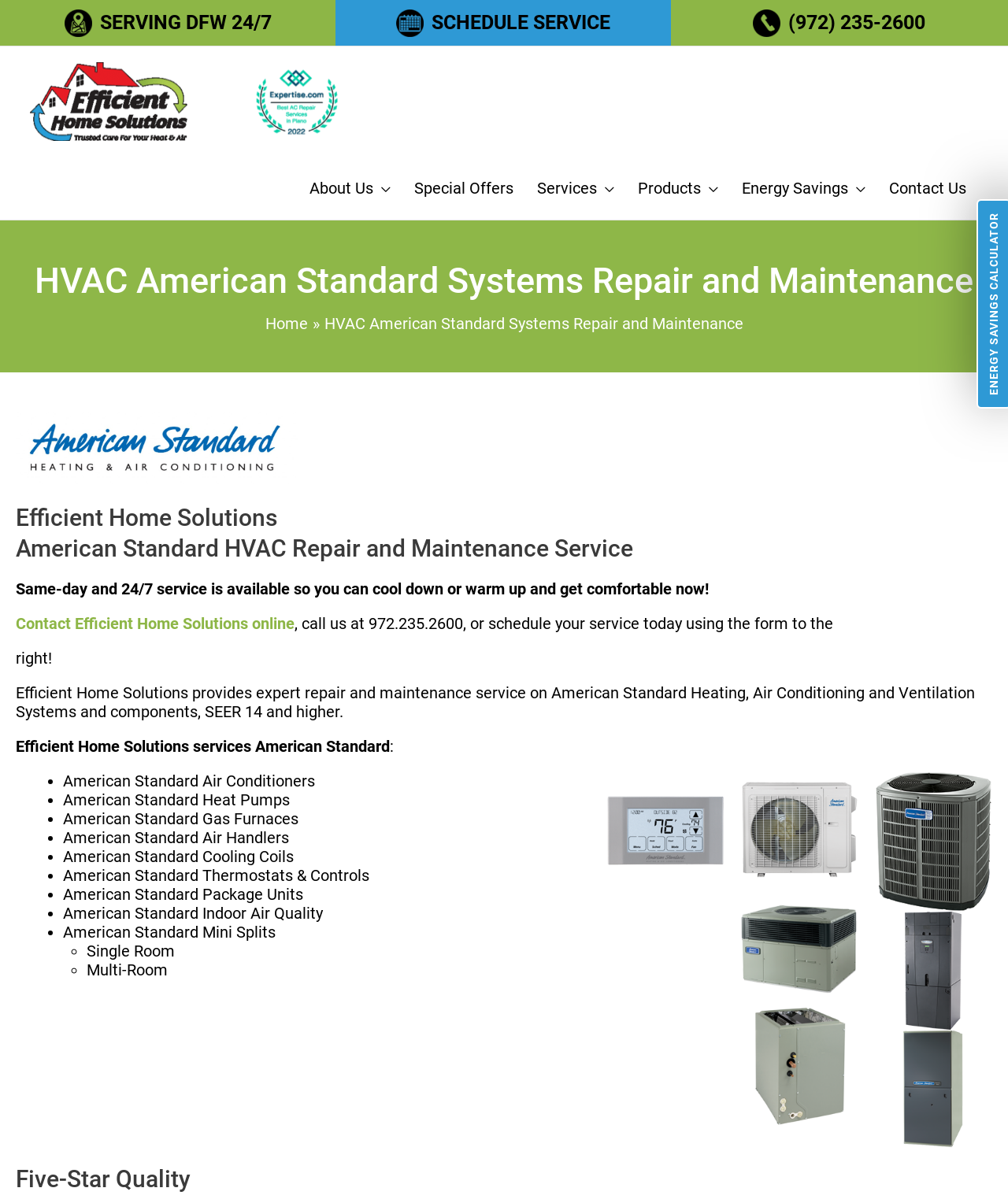Please determine the bounding box coordinates for the element that should be clicked to follow these instructions: "Schedule a service".

[0.428, 0.009, 0.606, 0.028]